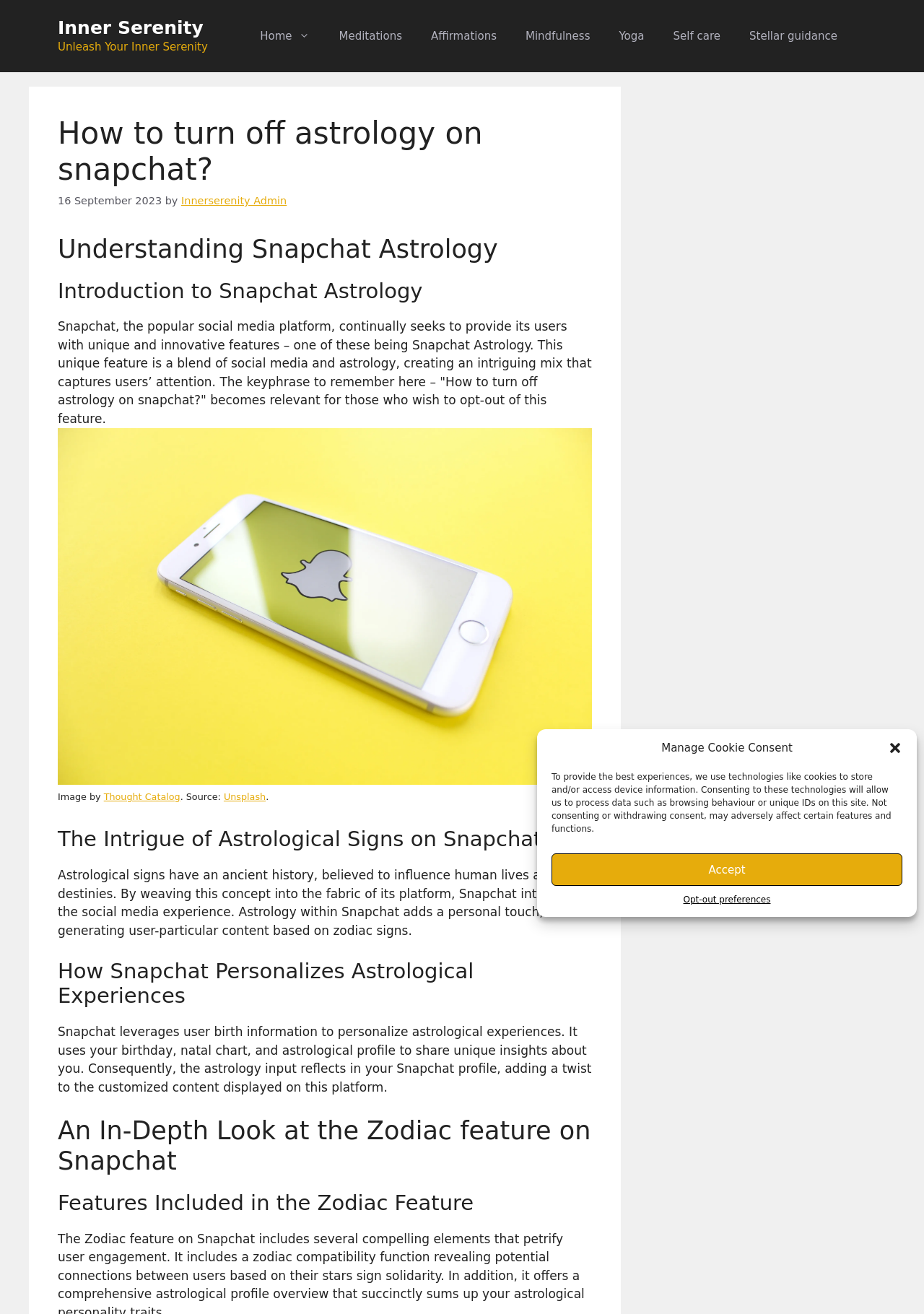Please provide a comprehensive response to the question based on the details in the image: How does Snapchat personalize astrological experiences?

Snapchat personalizes astrological experiences by leveraging user birth information, including birthday, natal chart, and astrological profile, to share unique insights about the user. This is stated in the text 'Snapchat leverages user birth information to personalize astrological experiences.'